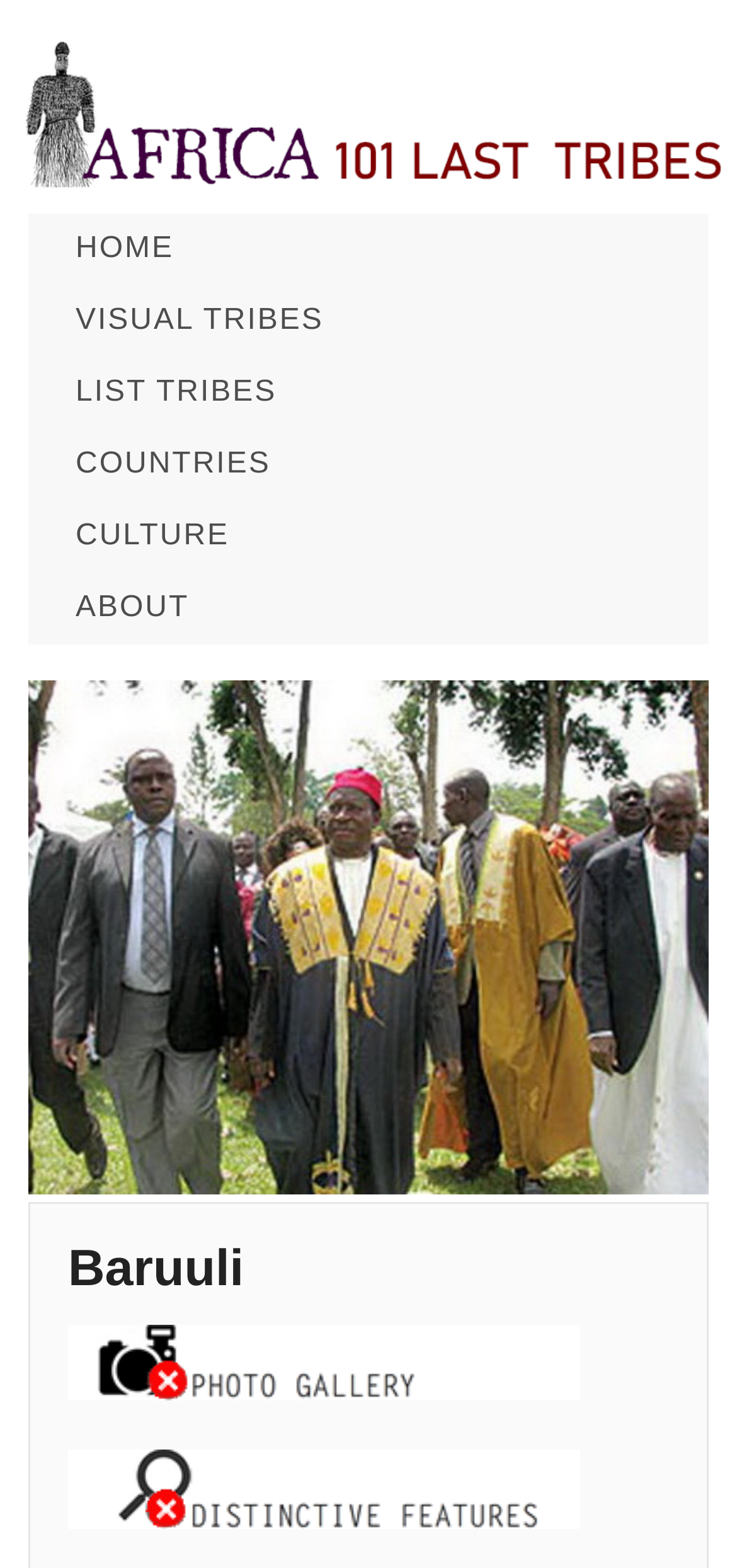Could you determine the bounding box coordinates of the clickable element to complete the instruction: "Click on Roof Inspections"? Provide the coordinates as four float numbers between 0 and 1, i.e., [left, top, right, bottom].

None